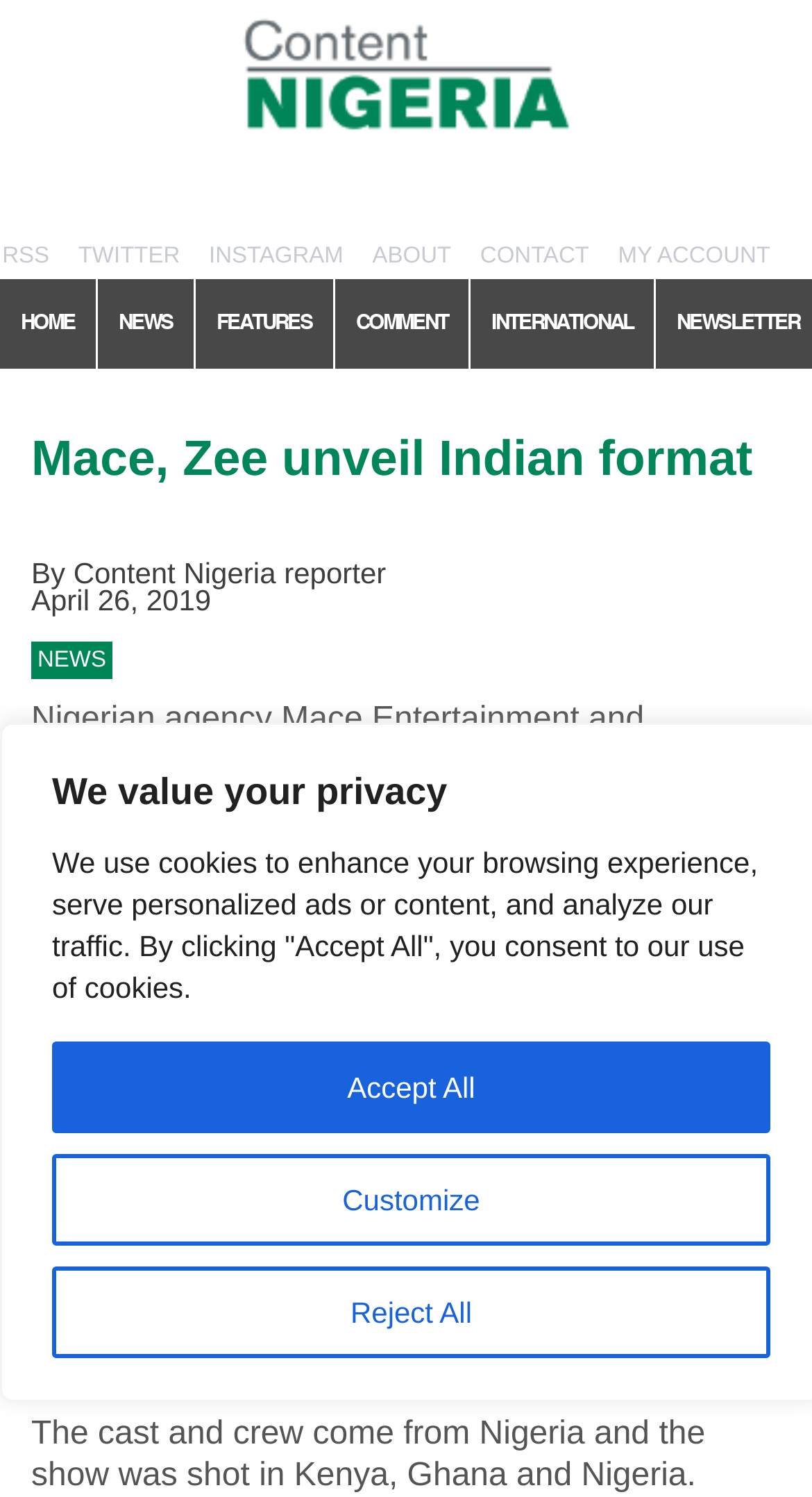Pinpoint the bounding box coordinates of the clickable element to carry out the following instruction: "Open the 'Primary Menu'."

None